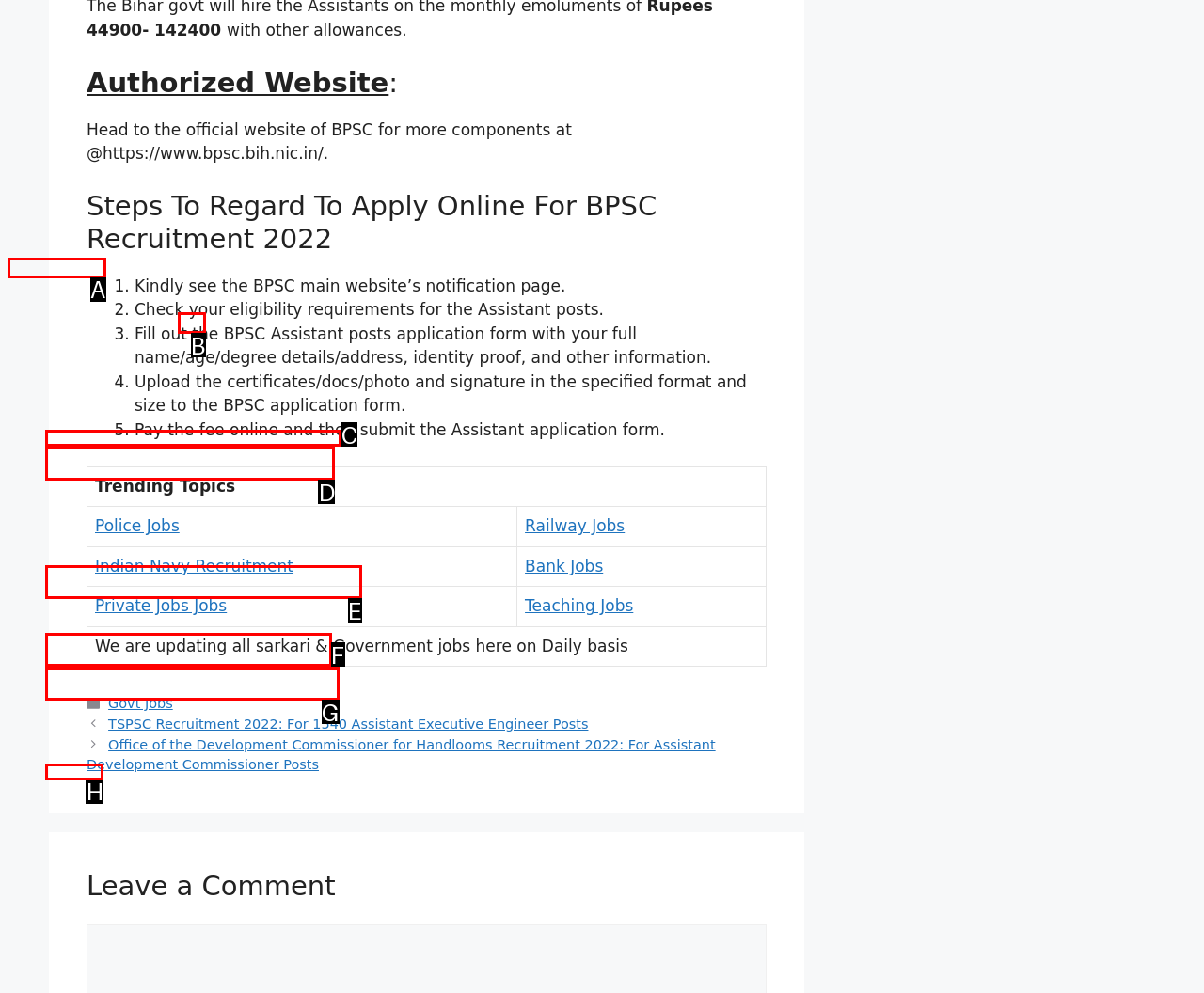Please identify the UI element that matches the description: About Us
Respond with the letter of the correct option.

H